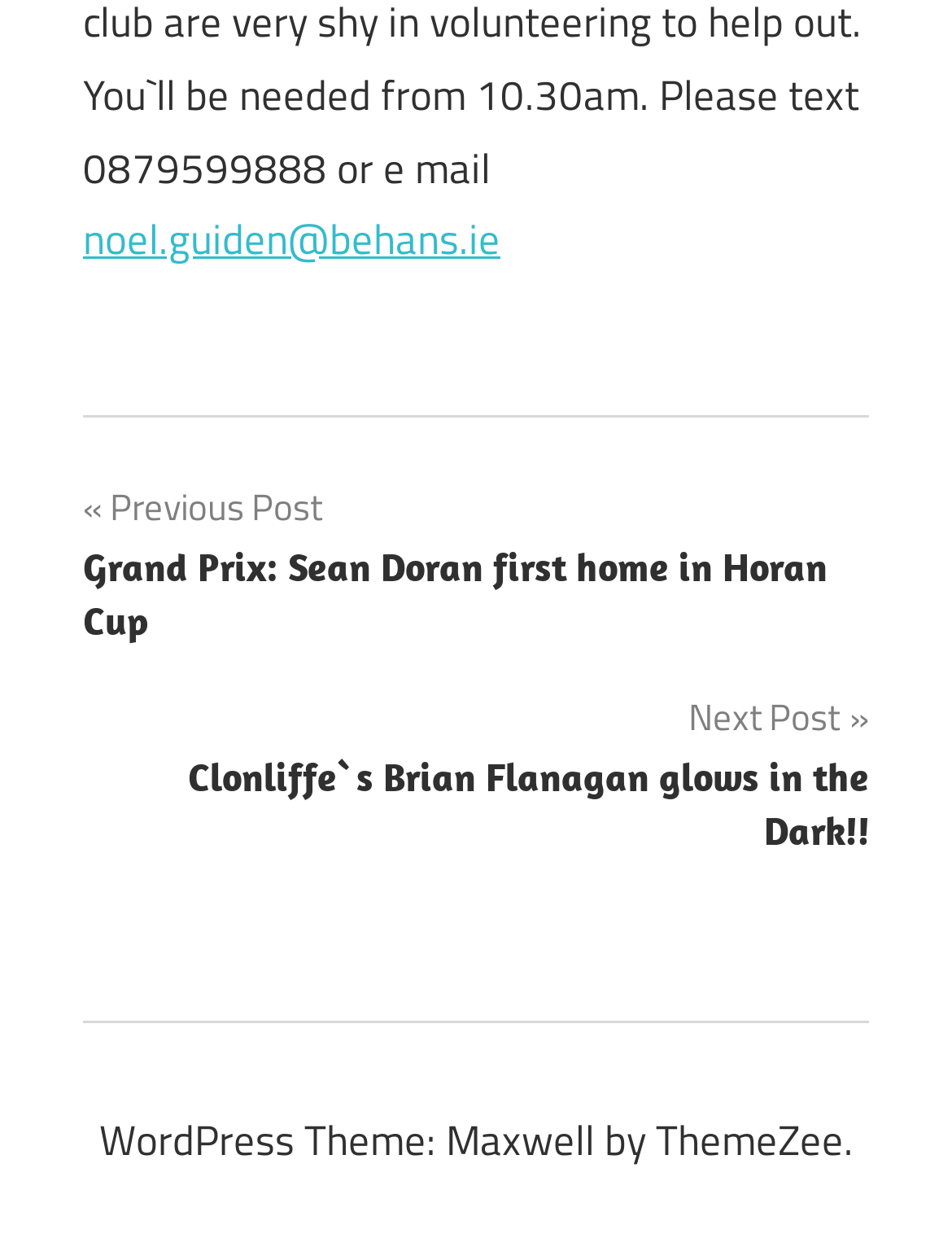Extract the bounding box coordinates for the UI element described as: "noel.guiden@behans.ie".

[0.087, 0.166, 0.526, 0.216]